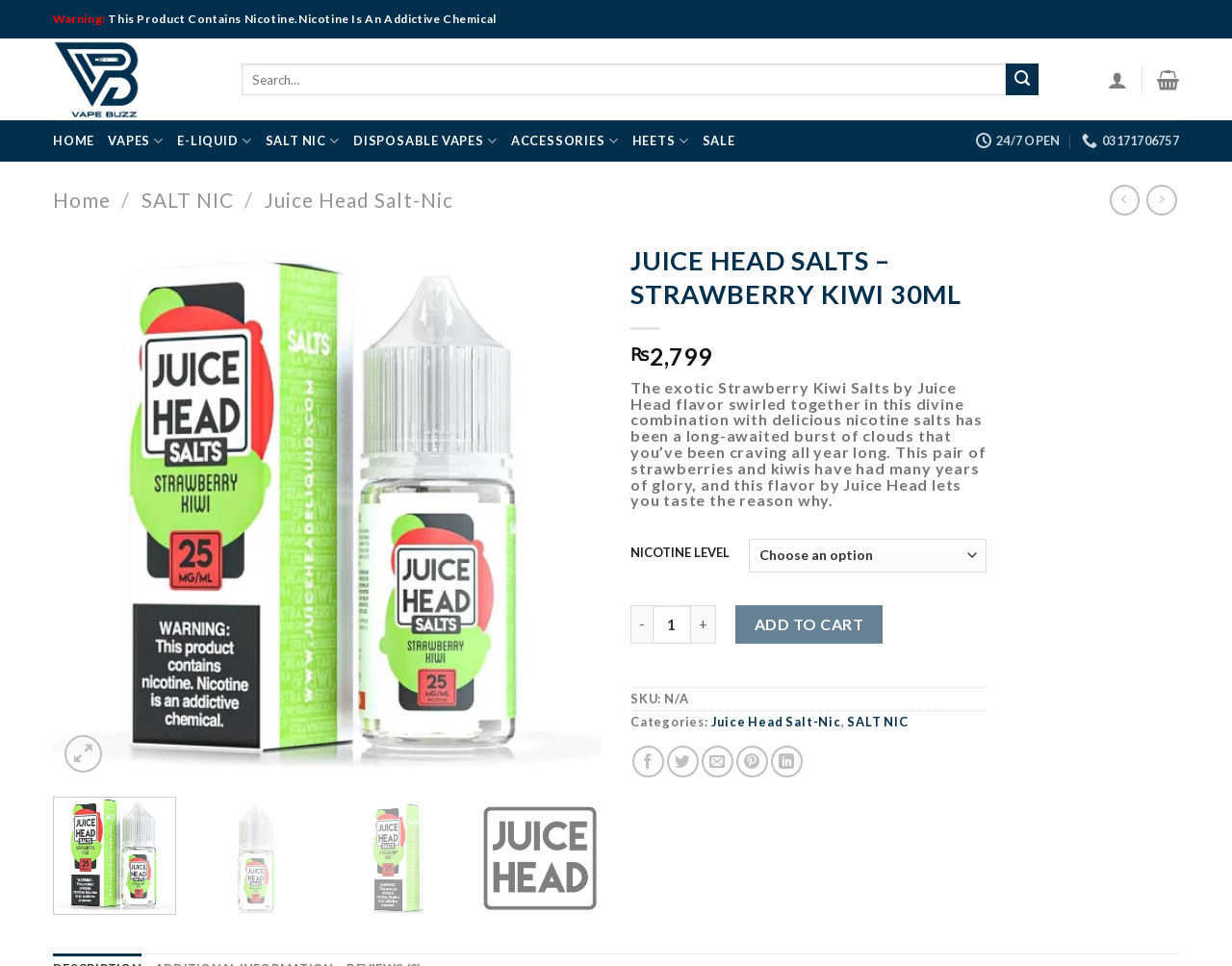Please provide a brief answer to the question using only one word or phrase: 
What are the social media sharing options?

Facebook, Twitter, Email, Pinterest, LinkedIn